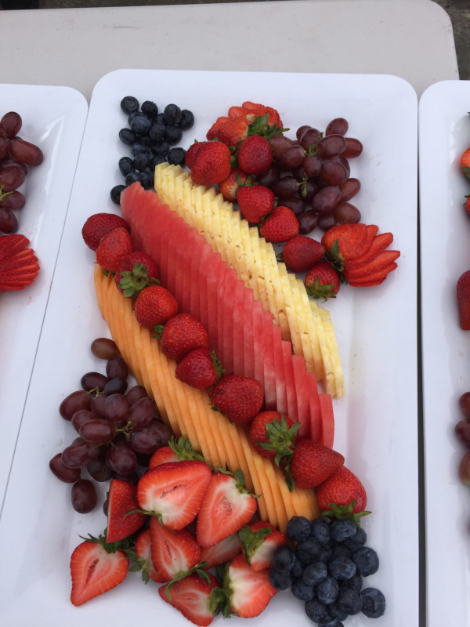What is the purpose of the fruit platter?
Provide a fully detailed and comprehensive answer to the question.

The fruit platter is perfectly suited for celebrations and events, aiming to make every occasion memorable and delightful, as stated in the caption.